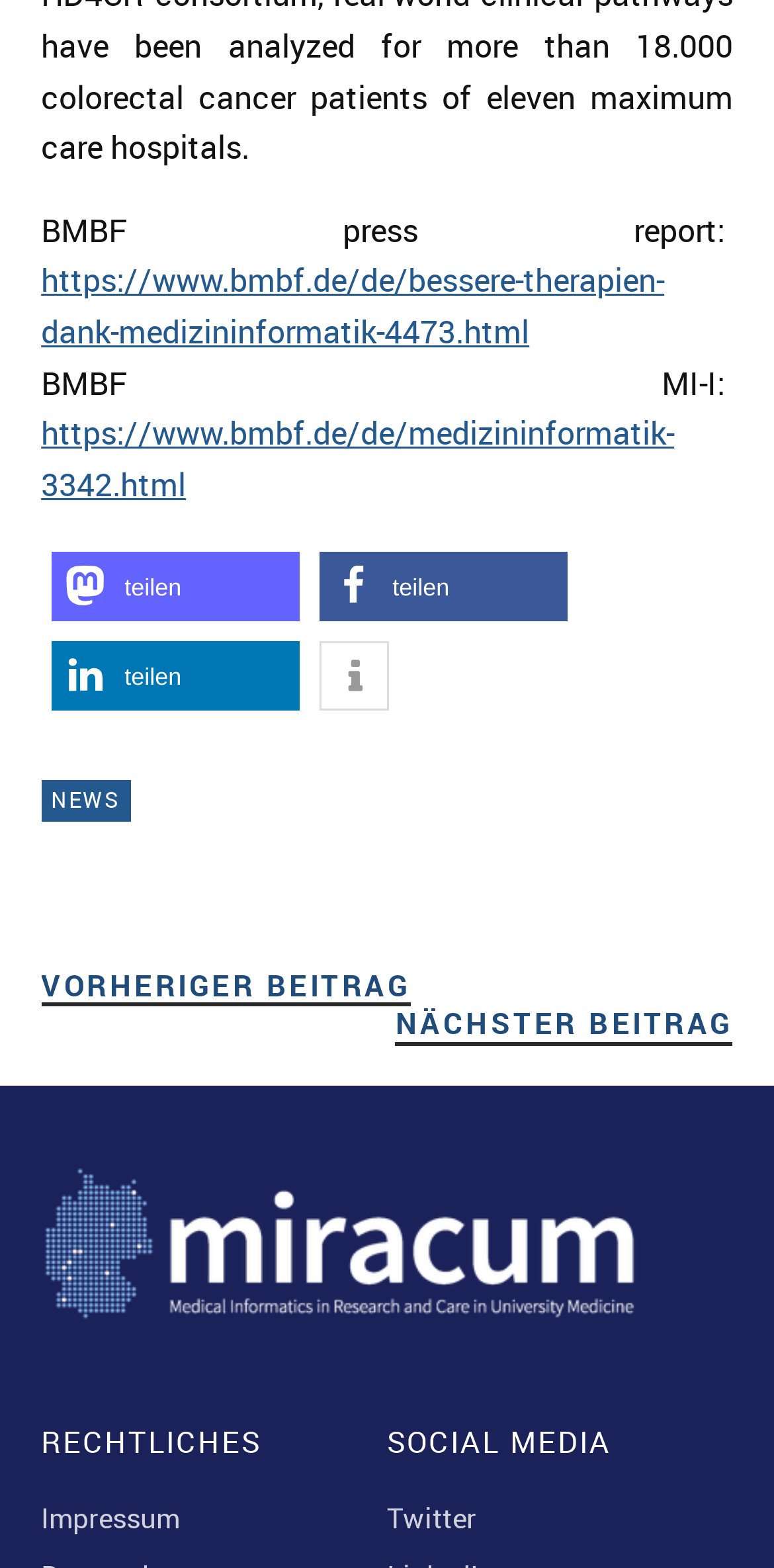Please determine the bounding box coordinates for the UI element described as: "Nächster Beitrag Nächster Beitrag".

[0.511, 0.642, 0.947, 0.667]